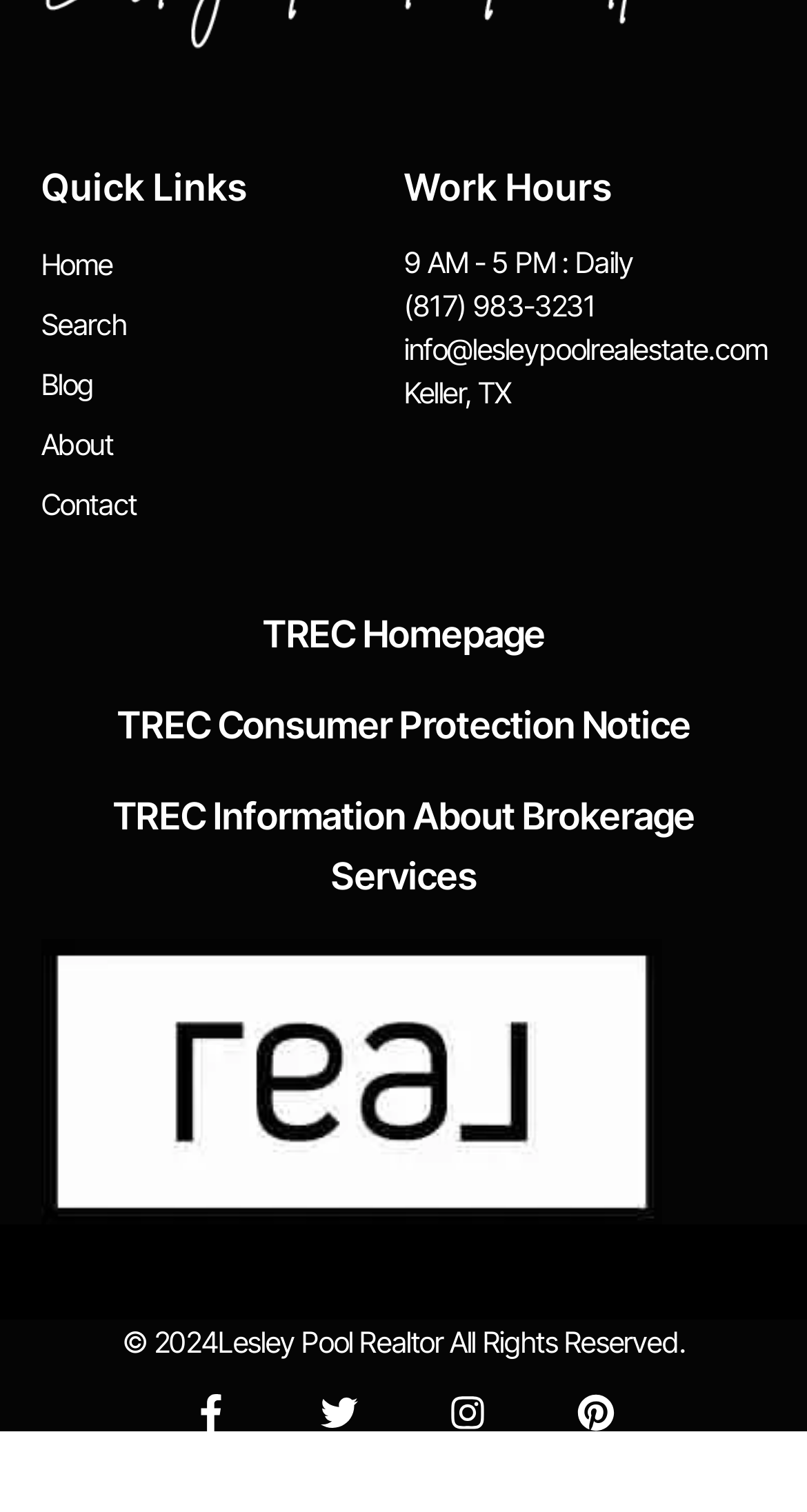Determine the coordinates of the bounding box for the clickable area needed to execute this instruction: "go to home page".

[0.05, 0.155, 0.5, 0.195]